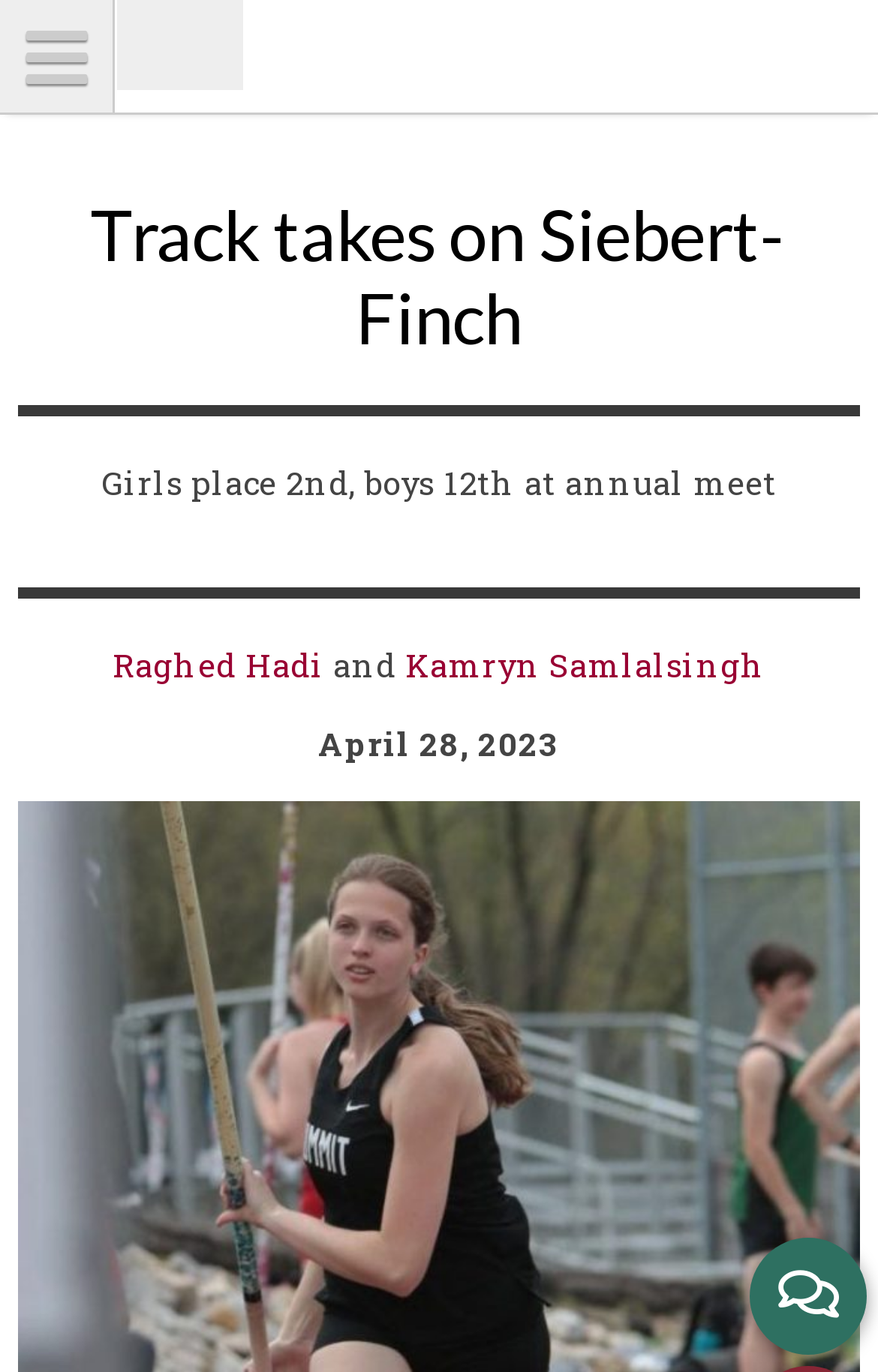What is the name of the track meet?
Answer the question with a single word or phrase derived from the image.

Siebert-Finch